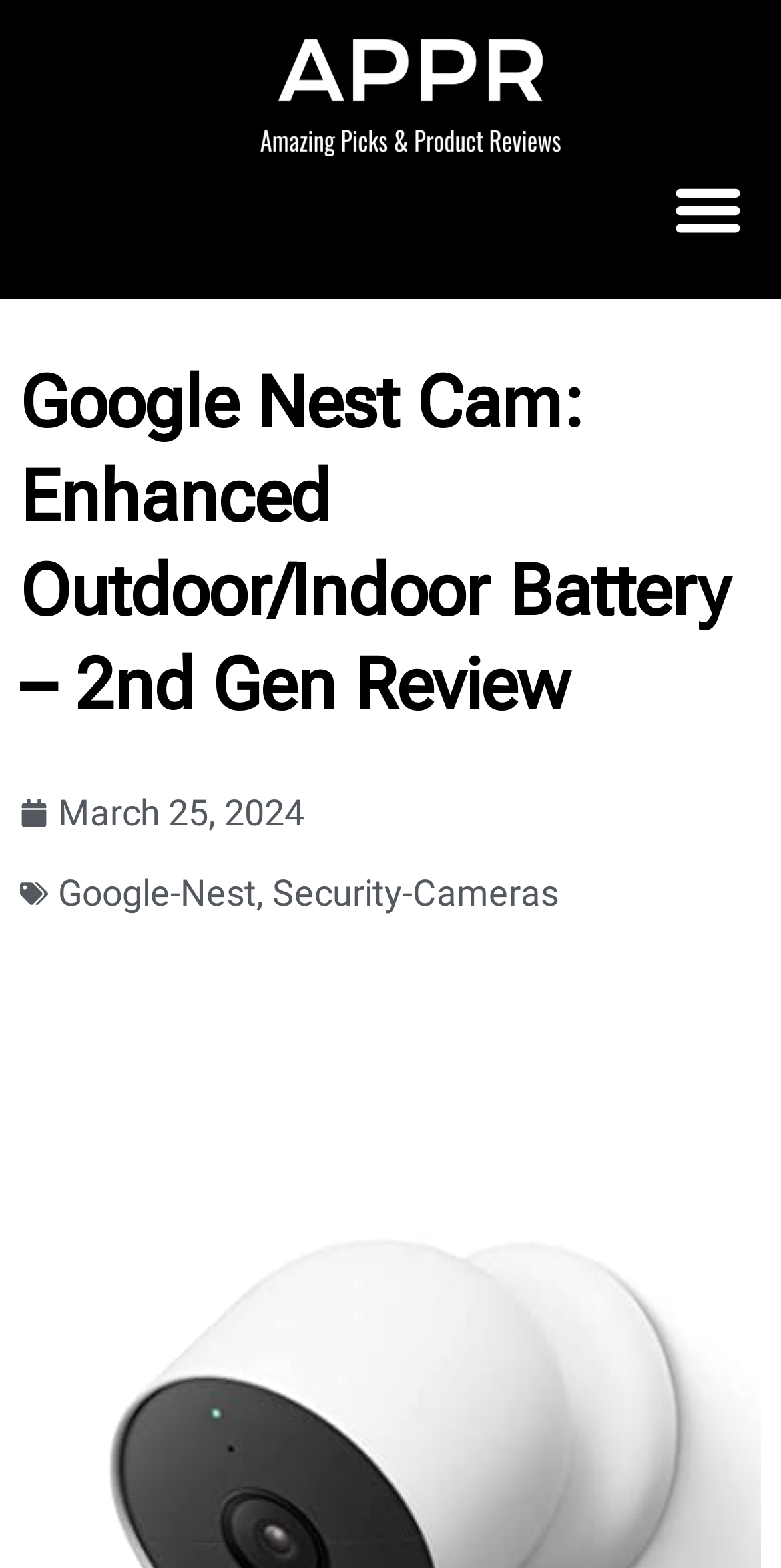Please provide a one-word or phrase answer to the question: 
Is the menu toggle button expanded?

No